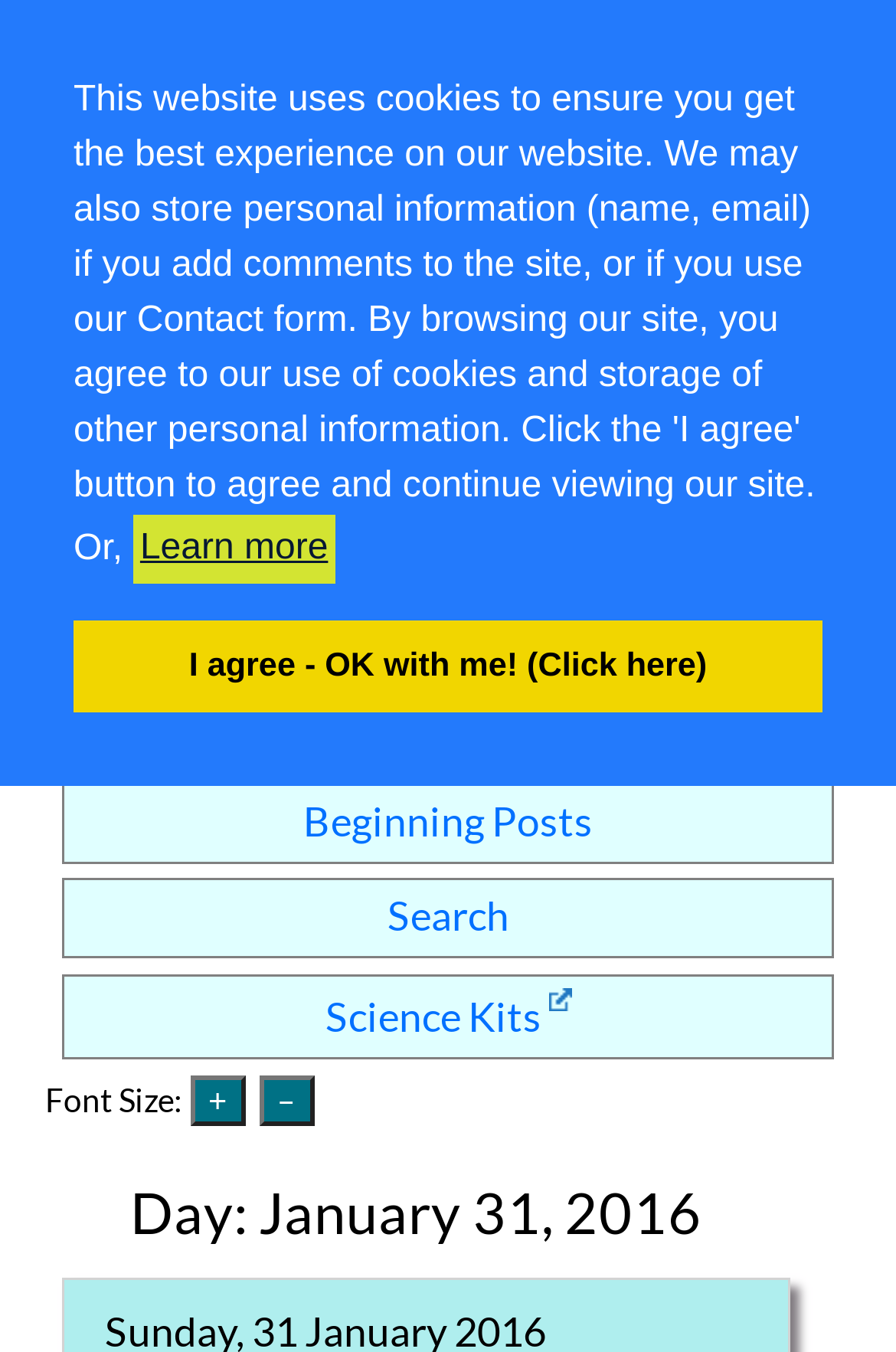What is the purpose of the two buttons '+' and '-'?
Provide a thorough and detailed answer to the question.

I found the answer by looking at the heading element with the text 'Font Size: + –' which is located near the buttons '+' and '-', and inferred that the purpose of these buttons is to change the font size.